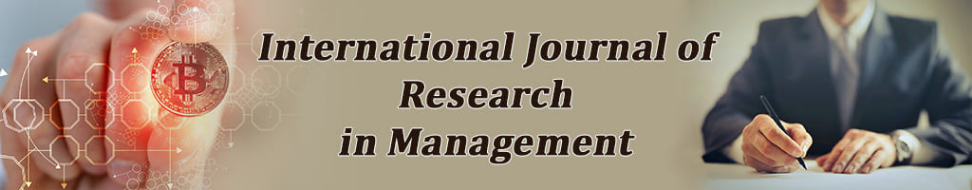Explain the image thoroughly, mentioning every notable detail.

The image features the banner of the "International Journal of Research in Management," highlighting the journal's focus on contemporary management research. On the left side, a hand appears to be interacting with digital elements, symbolizing innovation and technology in management practices, notably illustrated by the presence of a cryptocurrency symbol. The right side depicts a professionally dressed individual writing, suggesting a commitment to research and academic rigor. The background complements the theme of professionalism and academic inquiry, enhancing the overall aesthetic appeal of the journal's branding. This image effectively encapsulates the journal's mission to bridge theoretical and practical aspects of management in a rapidly evolving landscape.